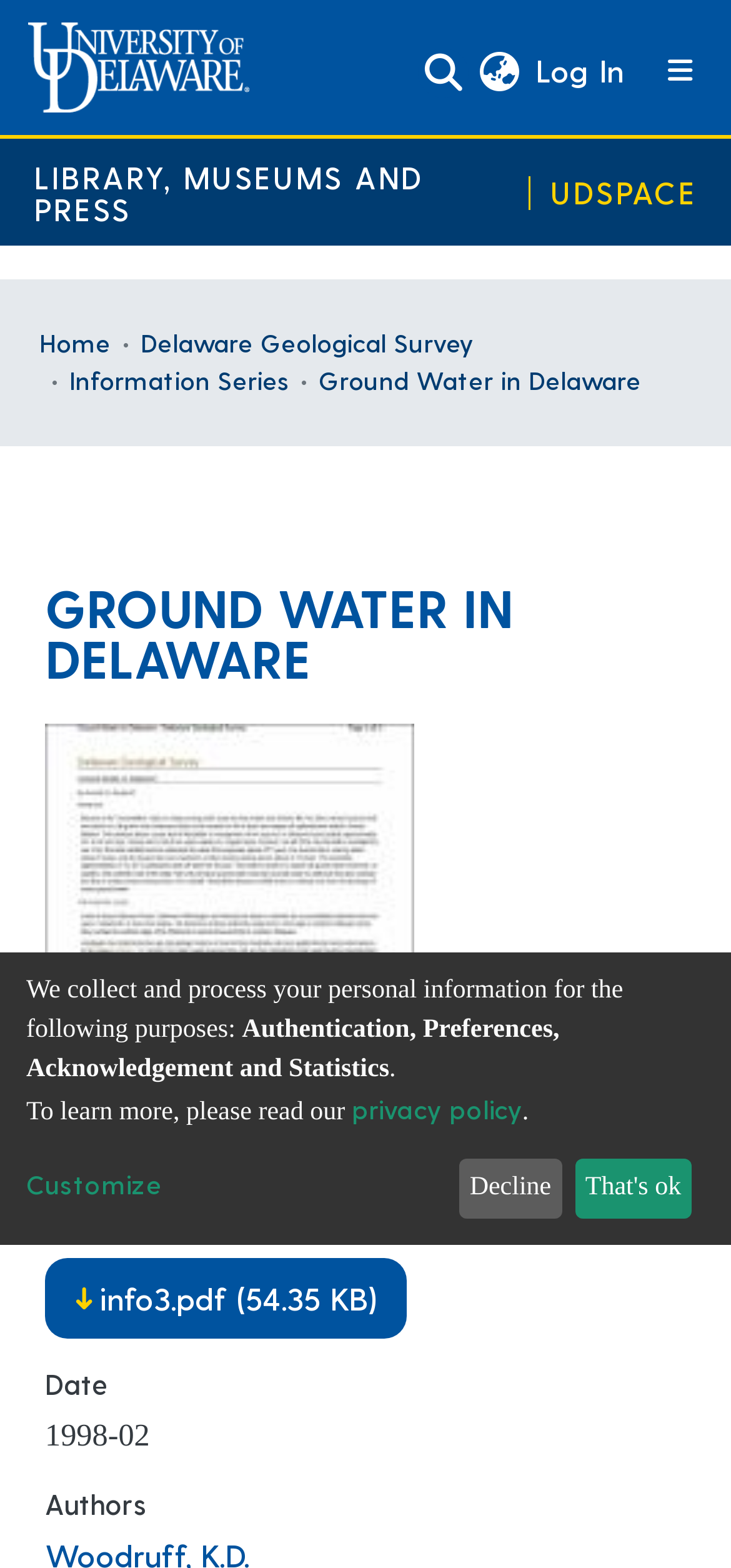Show me the bounding box coordinates of the clickable region to achieve the task as per the instruction: "Switch language".

[0.642, 0.031, 0.724, 0.061]